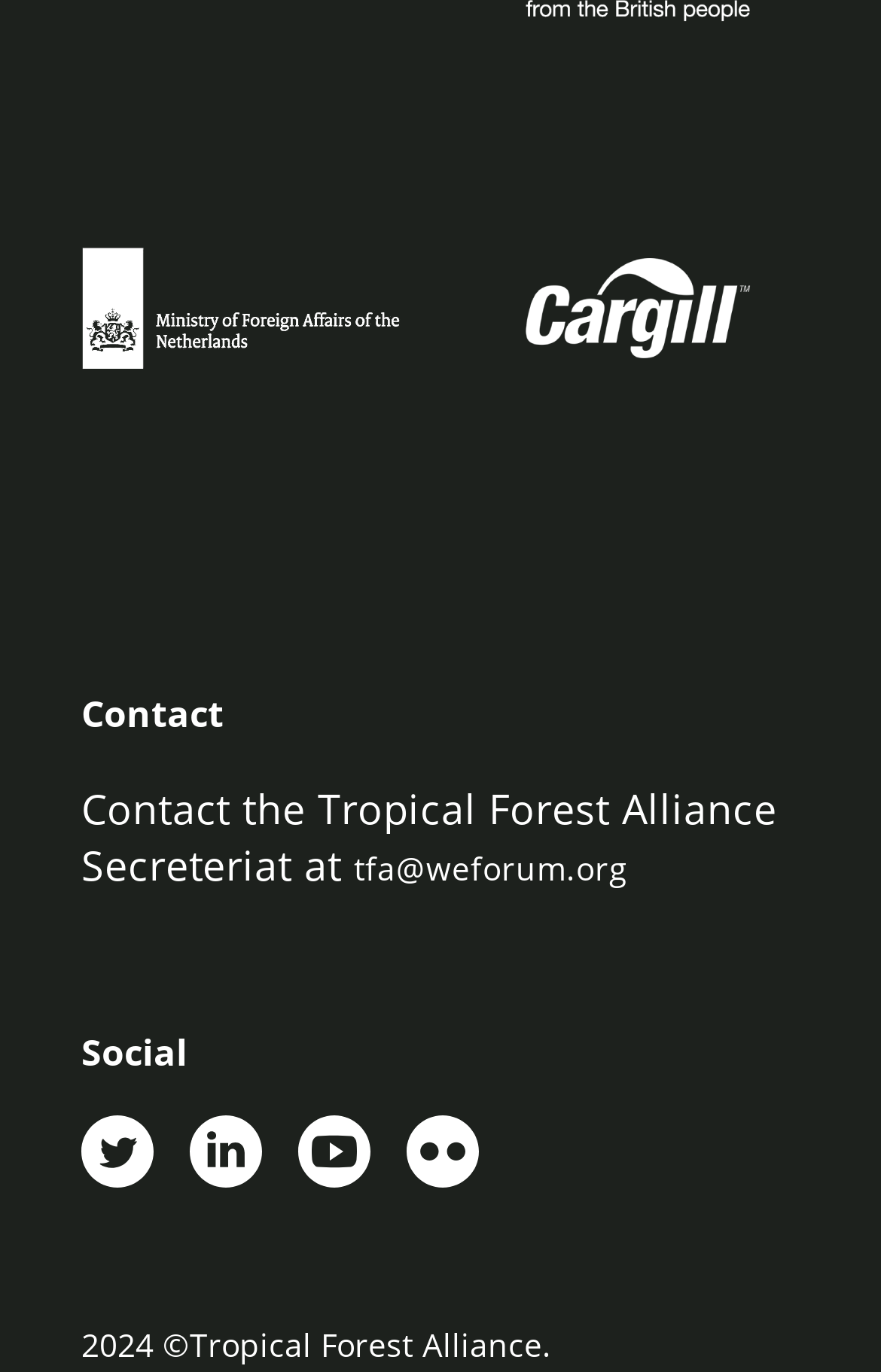What is the name of the ministry listed?
Provide an in-depth and detailed answer to the question.

In the webpage, there is a link element with an image element that has the name 'Ministry of Foreign Affairs of the Netherlands'. This is likely a partner or supporter of the Tropical Forest Alliance.